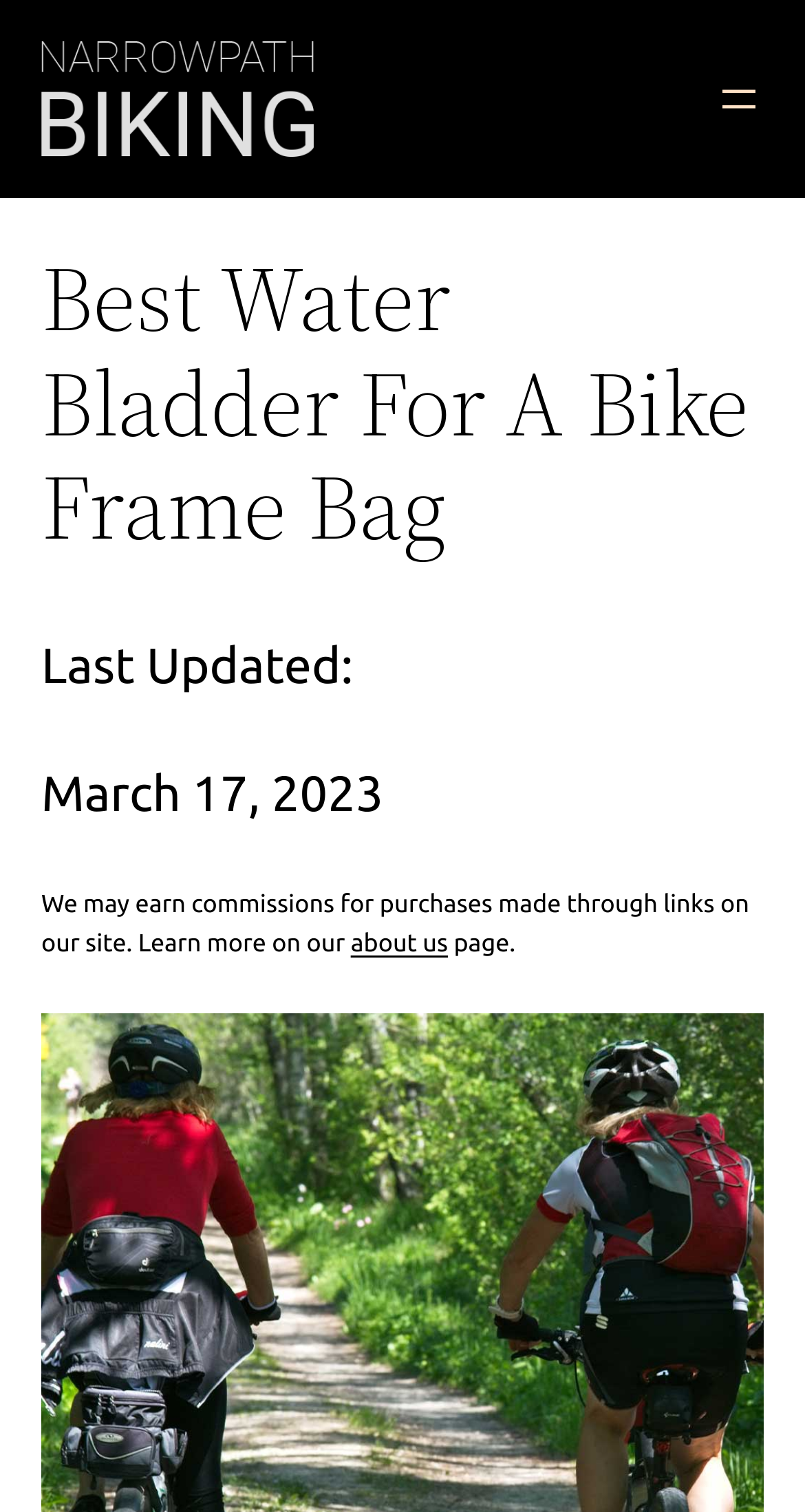Determine the heading of the webpage and extract its text content.

Best Water Bladder For A Bike Frame Bag